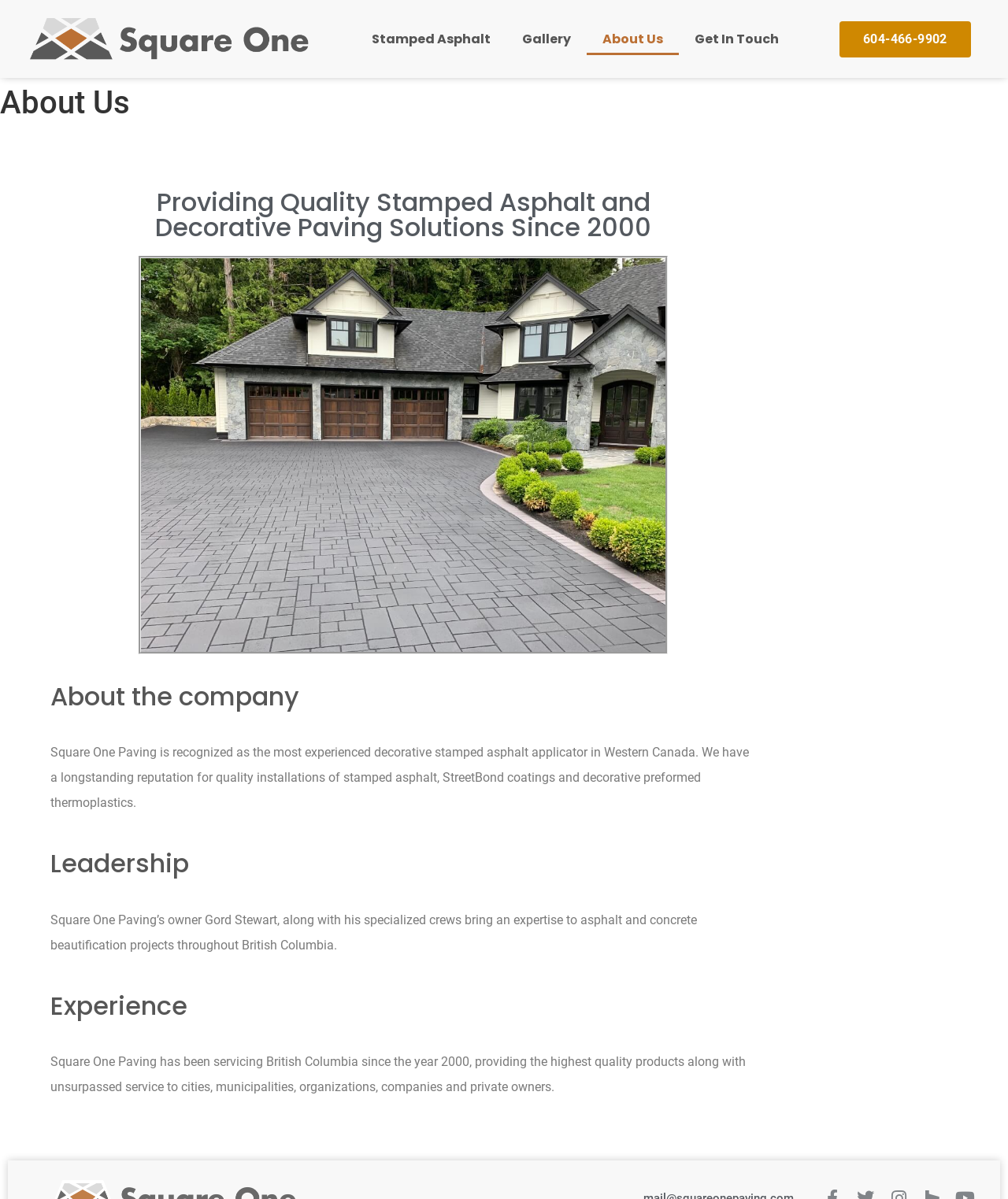What is the company's reputation for?
Answer the question in a detailed and comprehensive manner.

According to the webpage, Square One Paving has a longstanding reputation for quality installations of stamped asphalt, StreetBond coatings and decorative preformed thermoplastics.